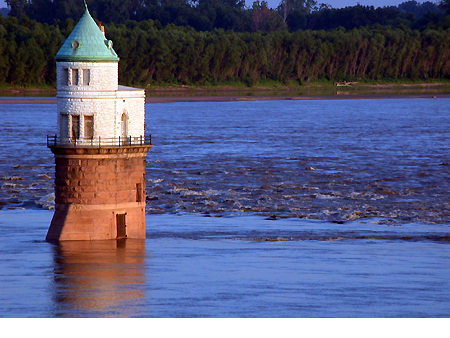Offer a detailed explanation of the image and its components.

As the sun dips toward the horizon, a peaceful scene unfolds at the water intake castle in Missouri. The structure, adorned with a charming turquoise dome and white brick facade, stands resiliently amidst the shimmering waters. The rich hues of the sunset reflect off the surface, casting a warm, golden glow that complements the surrounding greenery. This picturesque moment, captured just as day transitions to night, showcases nature’s beauty, inviting photographers and nature lovers alike to appreciate the tranquil yet vibrant colors of the landscape. The bridge, a hint of human presence in this serene setting, enhances the feeling of connection between nature and man-made structures, creating a captivating image for all who behold it.